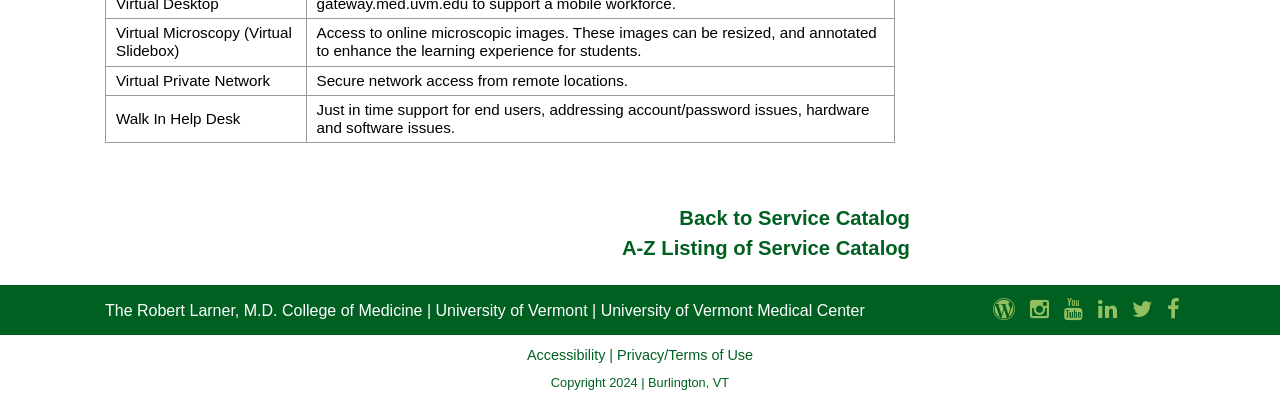What is Virtual Microscopy?
Using the image, answer in one word or phrase.

Access to online microscopic images